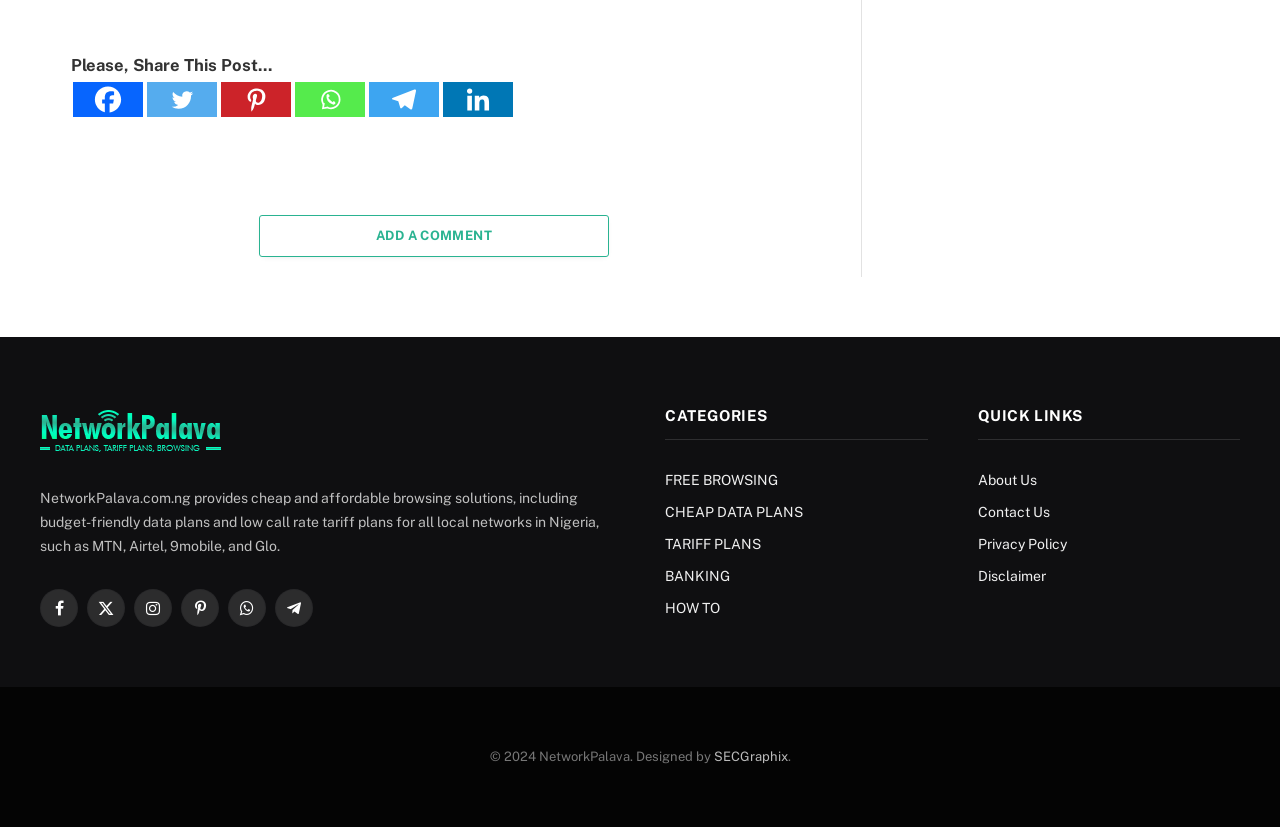Find the bounding box coordinates of the element you need to click on to perform this action: 'Learn more about the website's privacy policy'. The coordinates should be represented by four float values between 0 and 1, in the format [left, top, right, bottom].

[0.764, 0.641, 0.833, 0.66]